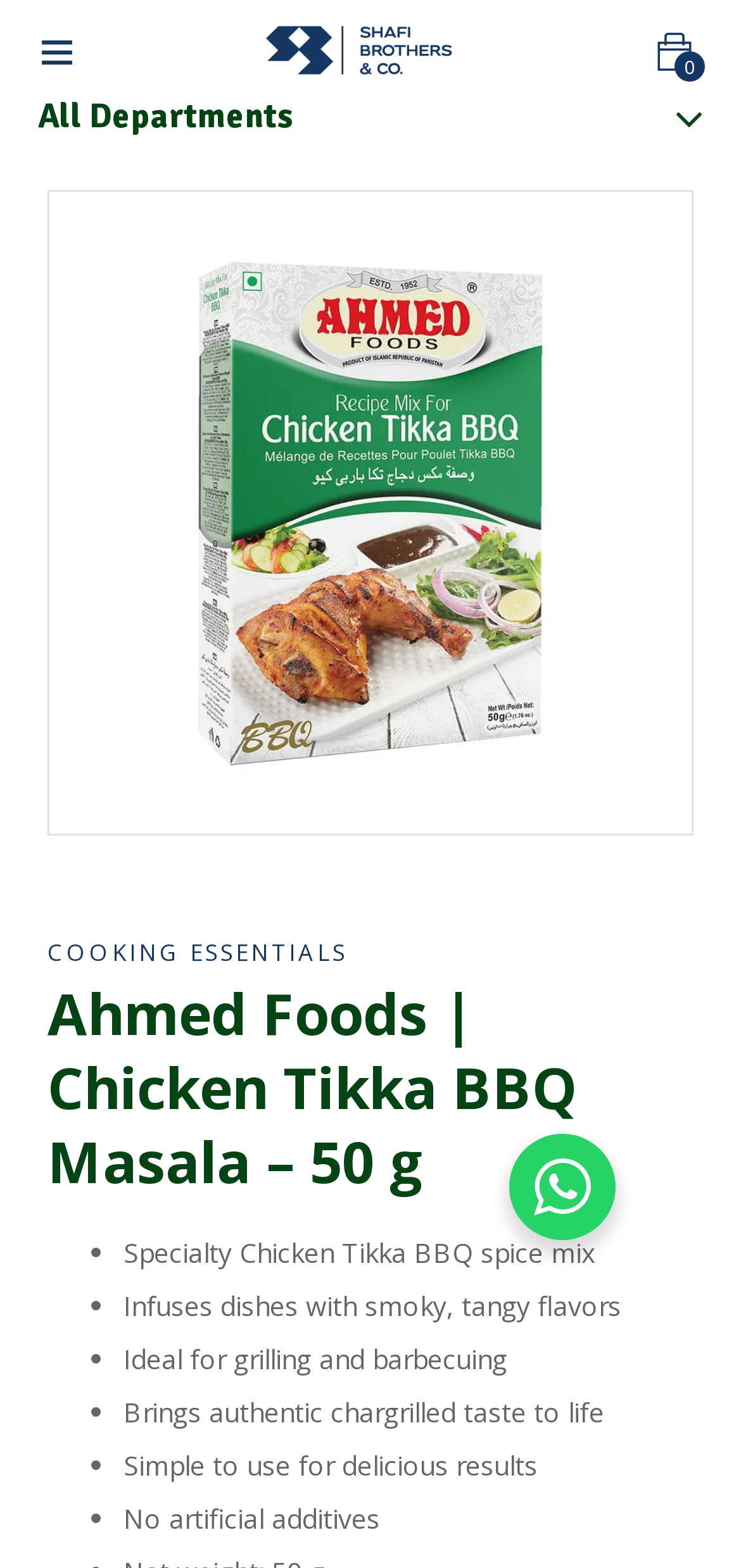Provide a brief response using a word or short phrase to this question:
What is the department of the product?

COOKING ESSENTIALS